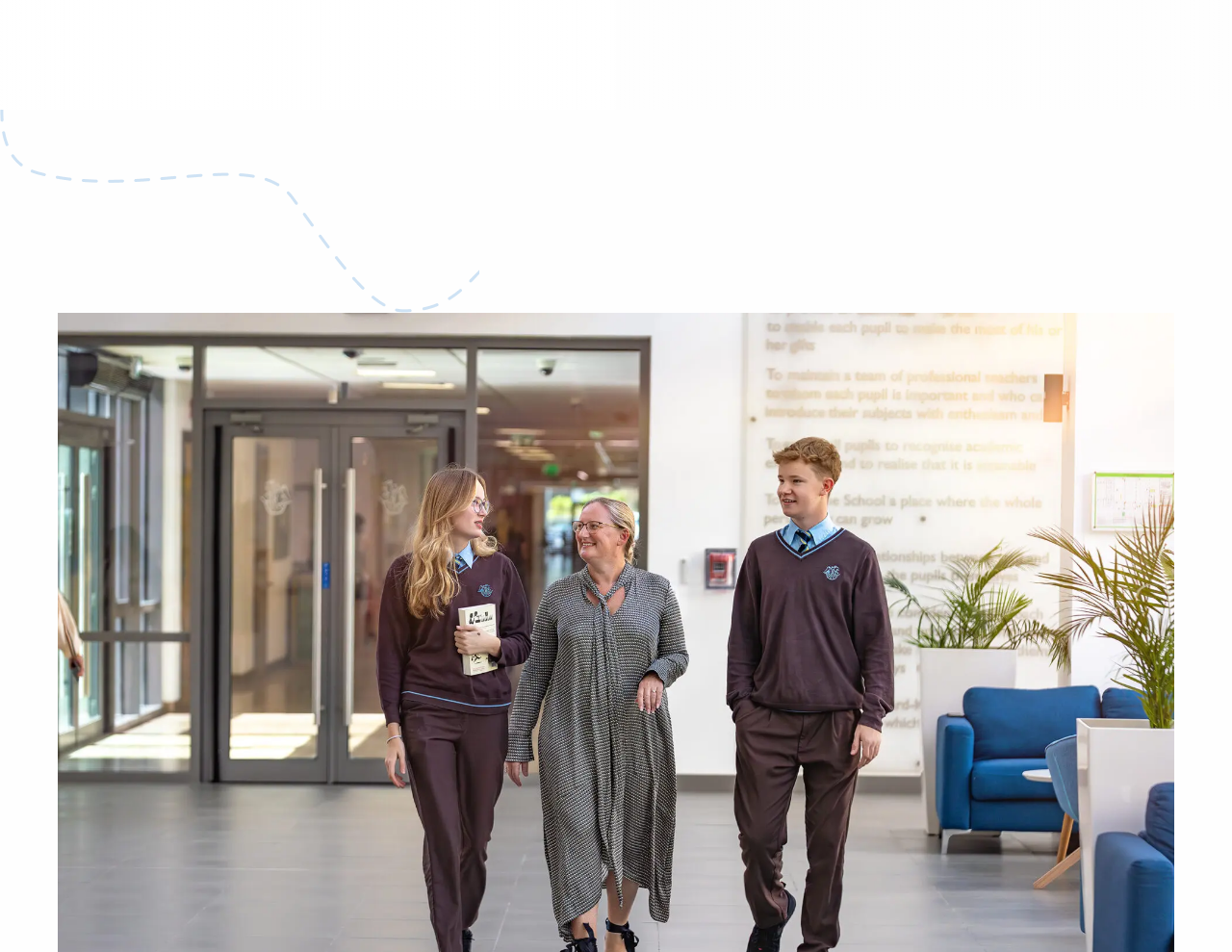From the screenshot, find the bounding box of the UI element matching this description: "December 5, 2023". Supply the bounding box coordinates in the form [left, top, right, bottom], each a float between 0 and 1.

None